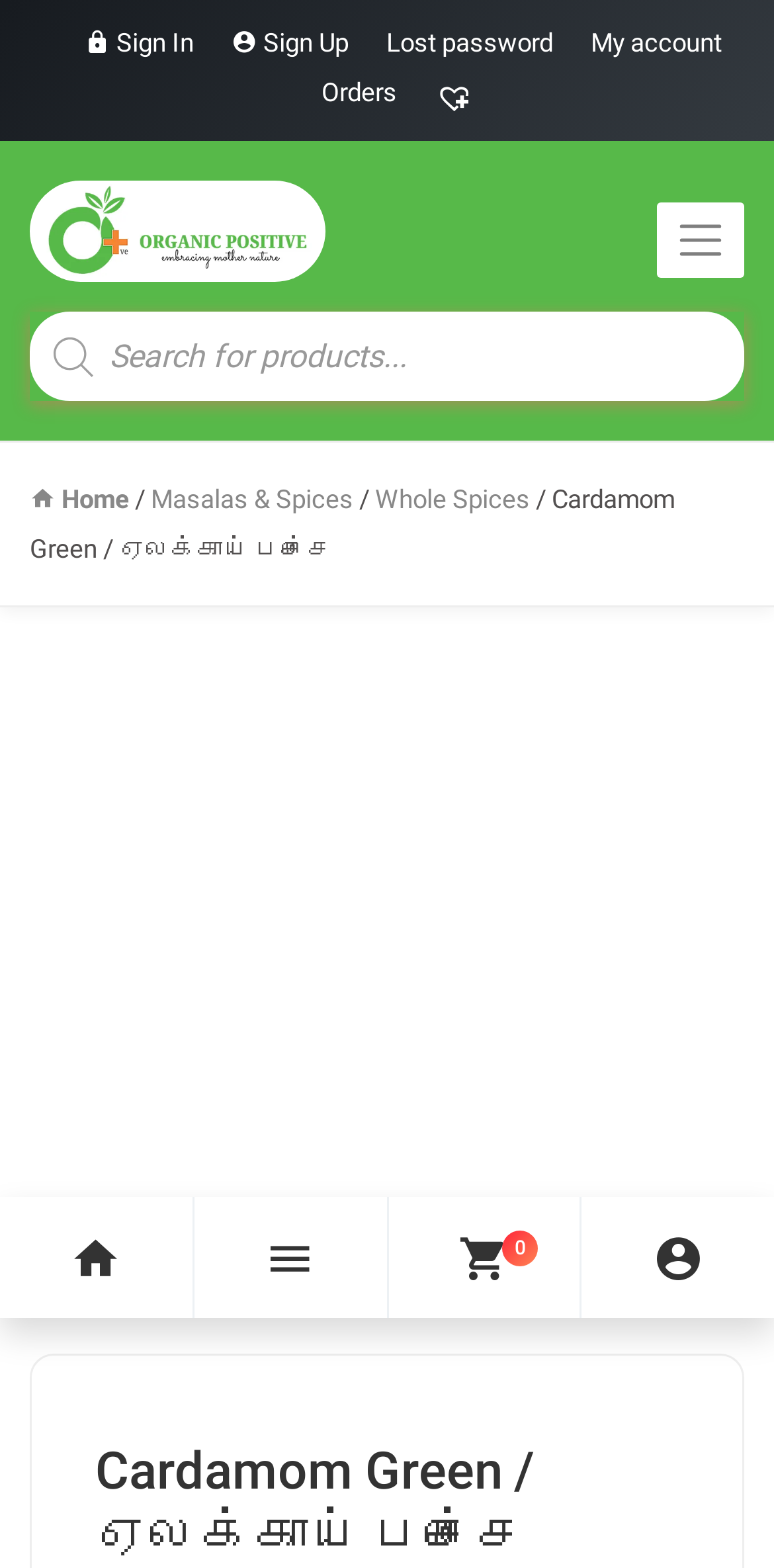Specify the bounding box coordinates for the region that must be clicked to perform the given instruction: "View orders".

[0.415, 0.049, 0.513, 0.068]